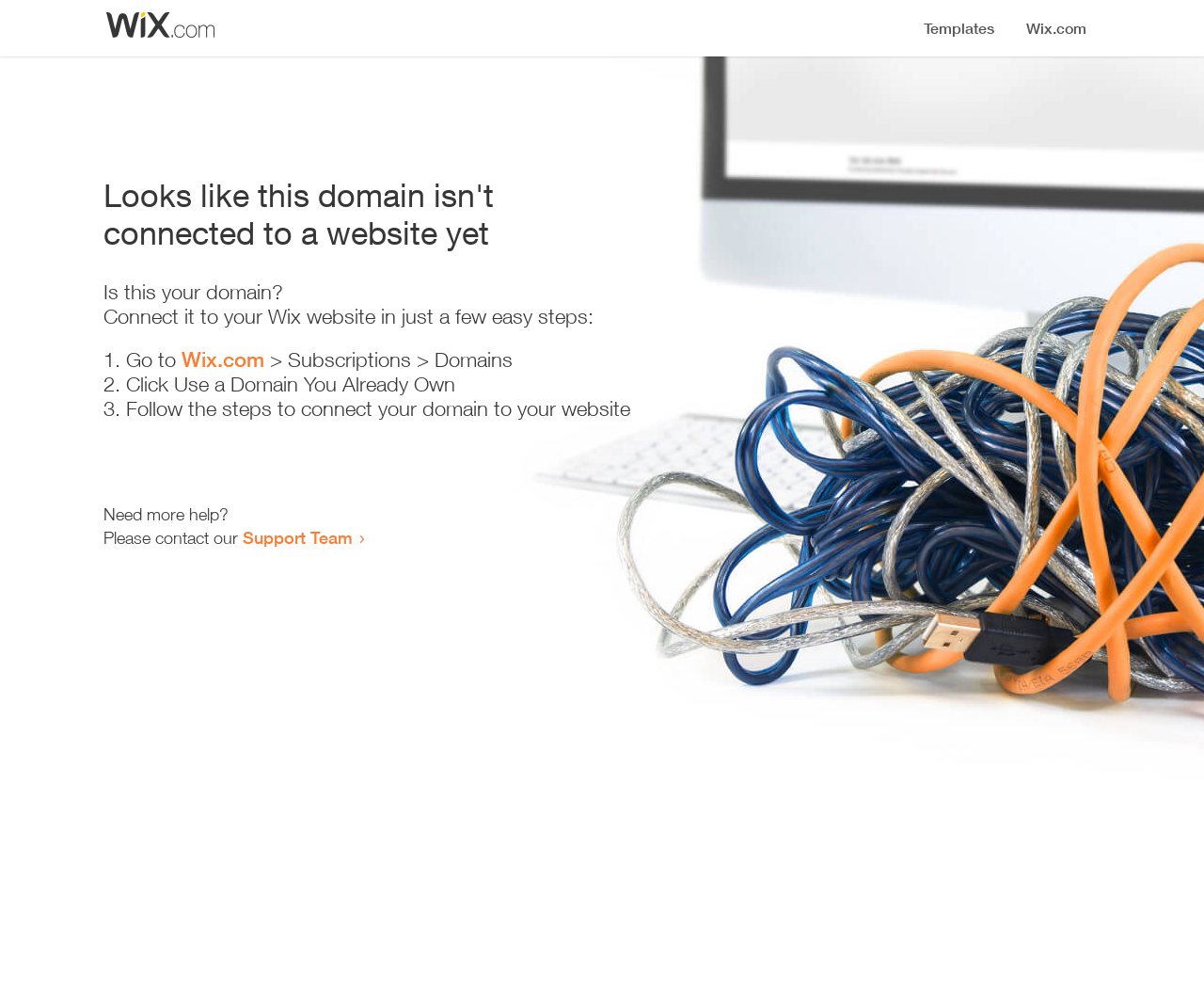What should I do first to connect my domain?
Based on the image, provide a one-word or brief-phrase response.

Go to Wix.com